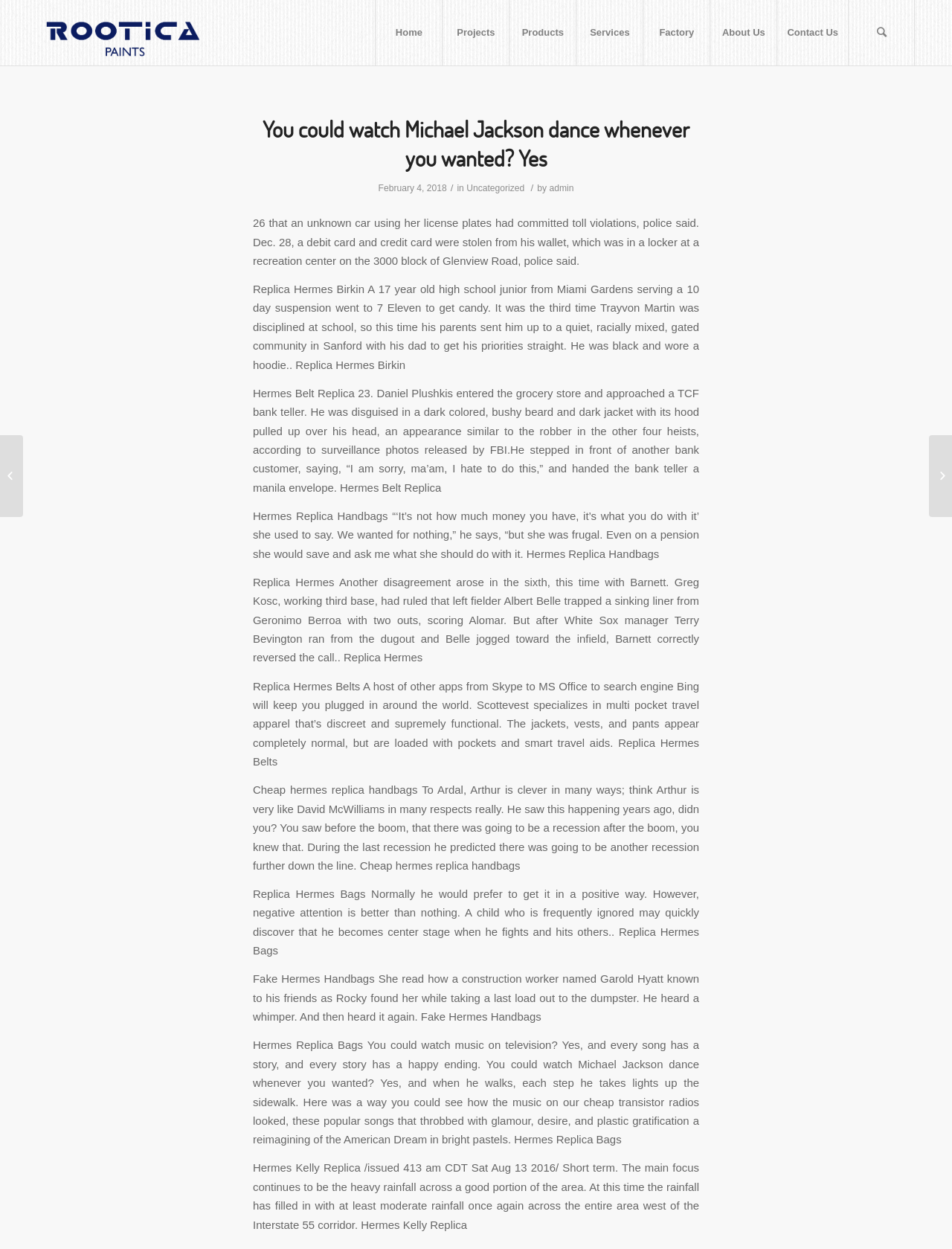Respond to the following query with just one word or a short phrase: 
What is the category of the blog post?

Uncategorized